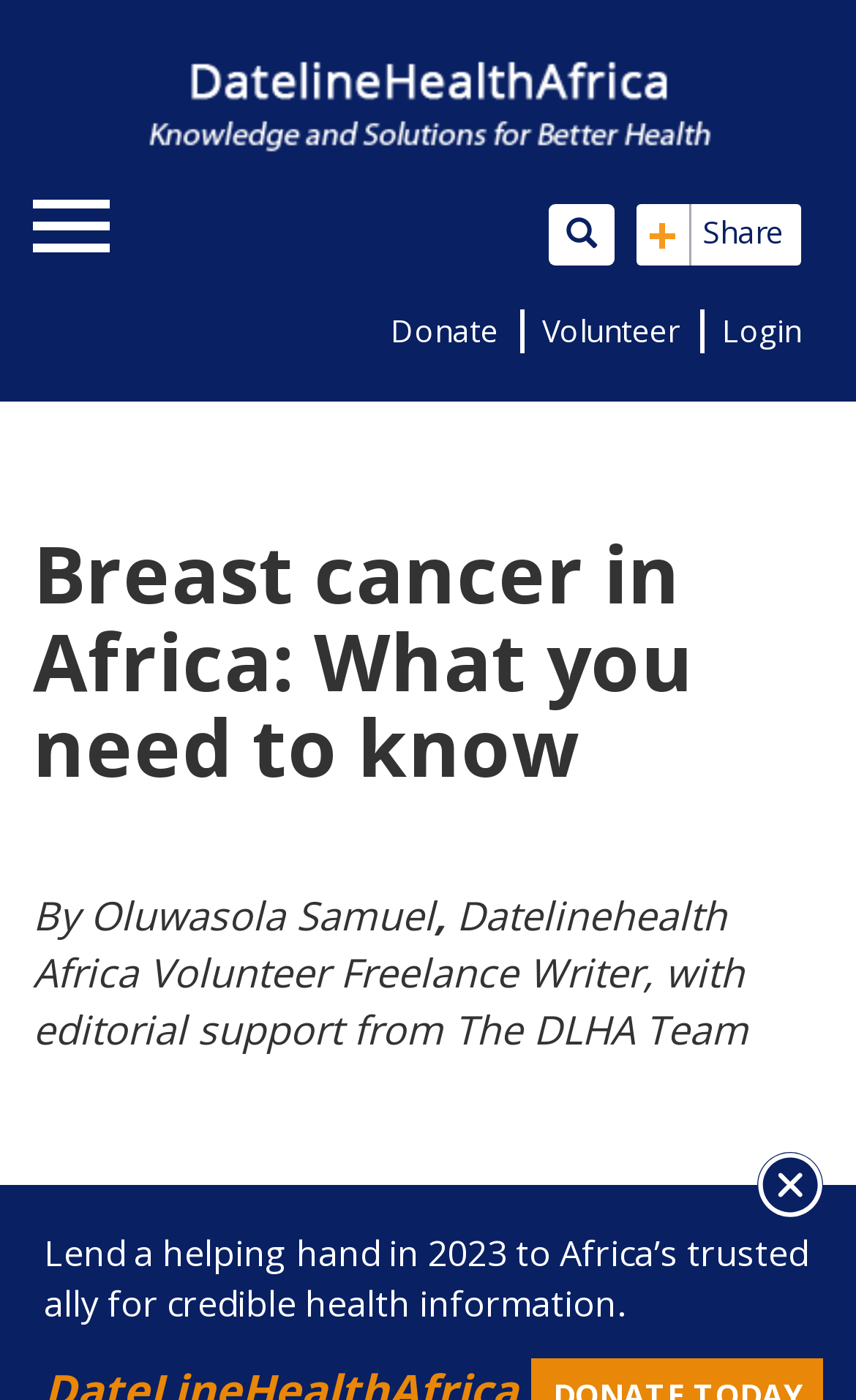Please locate the UI element described by "+Share" and provide its bounding box coordinates.

[0.744, 0.146, 0.936, 0.19]